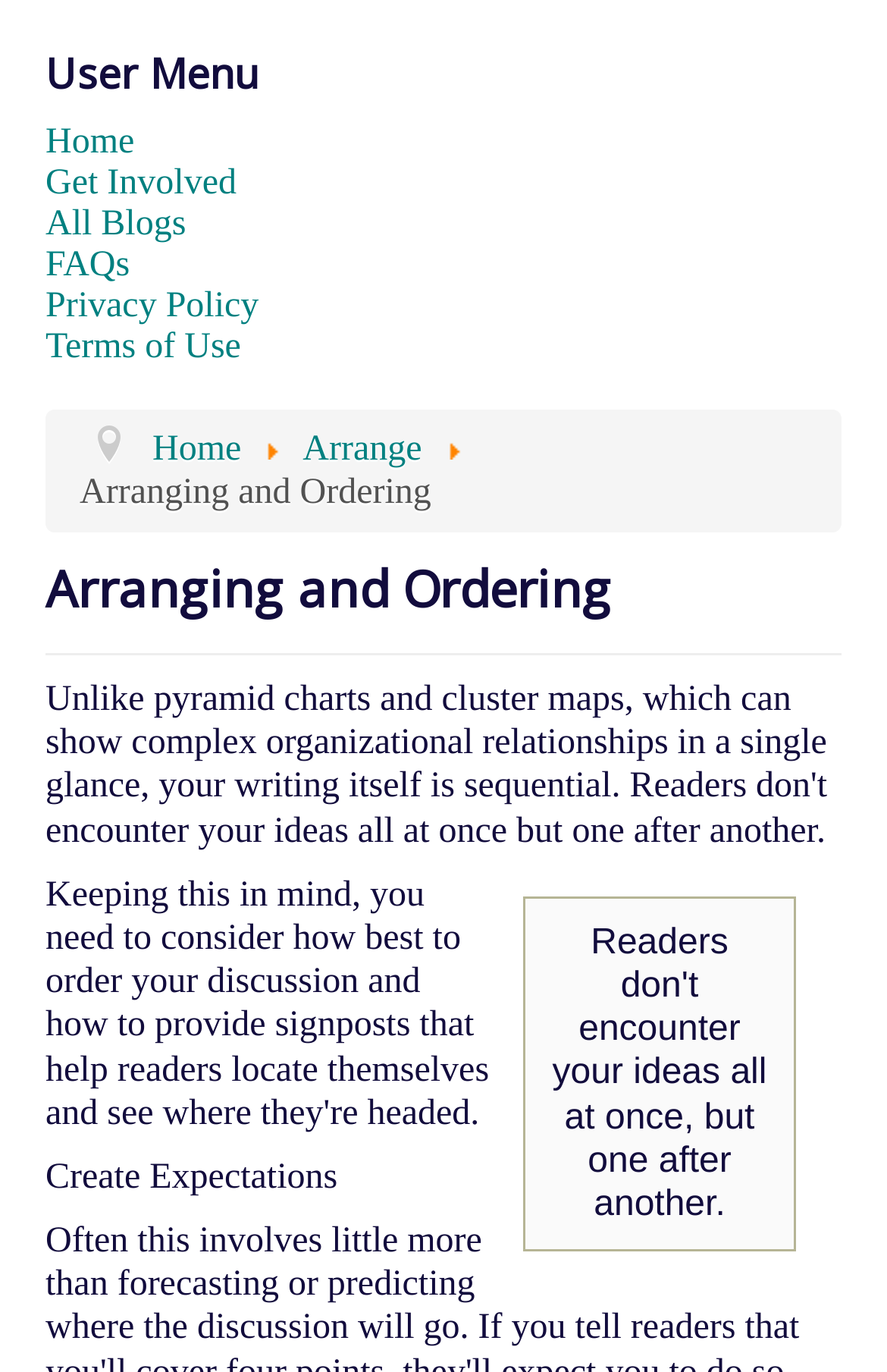Extract the bounding box coordinates of the UI element described: "All Blogs". Provide the coordinates in the format [left, top, right, bottom] with values ranging from 0 to 1.

[0.051, 0.149, 0.949, 0.178]